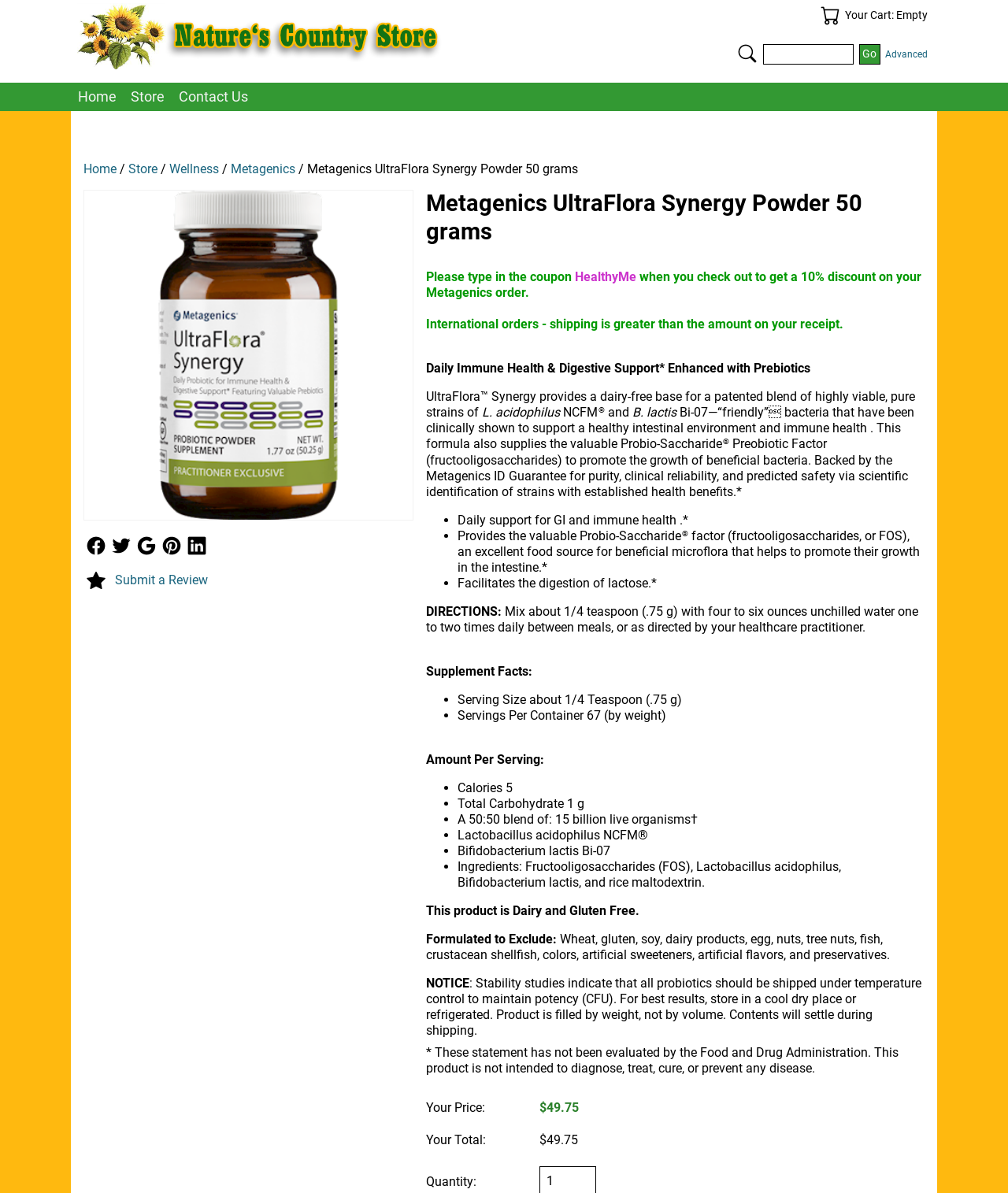Is the product dairy-free?
Observe the image and answer the question with a one-word or short phrase response.

Yes